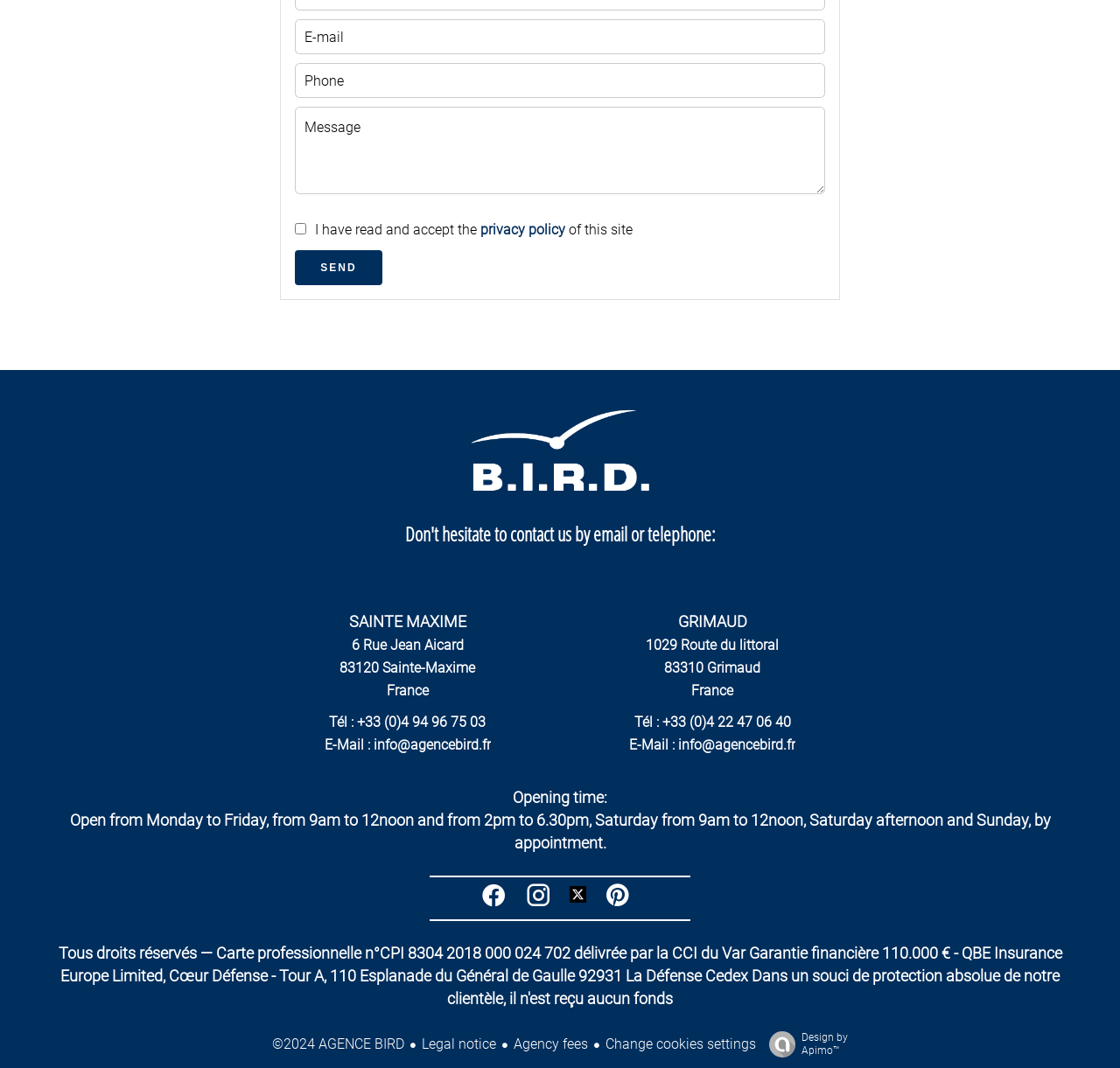What is the purpose of the form?
Answer the question with a single word or phrase, referring to the image.

Contact